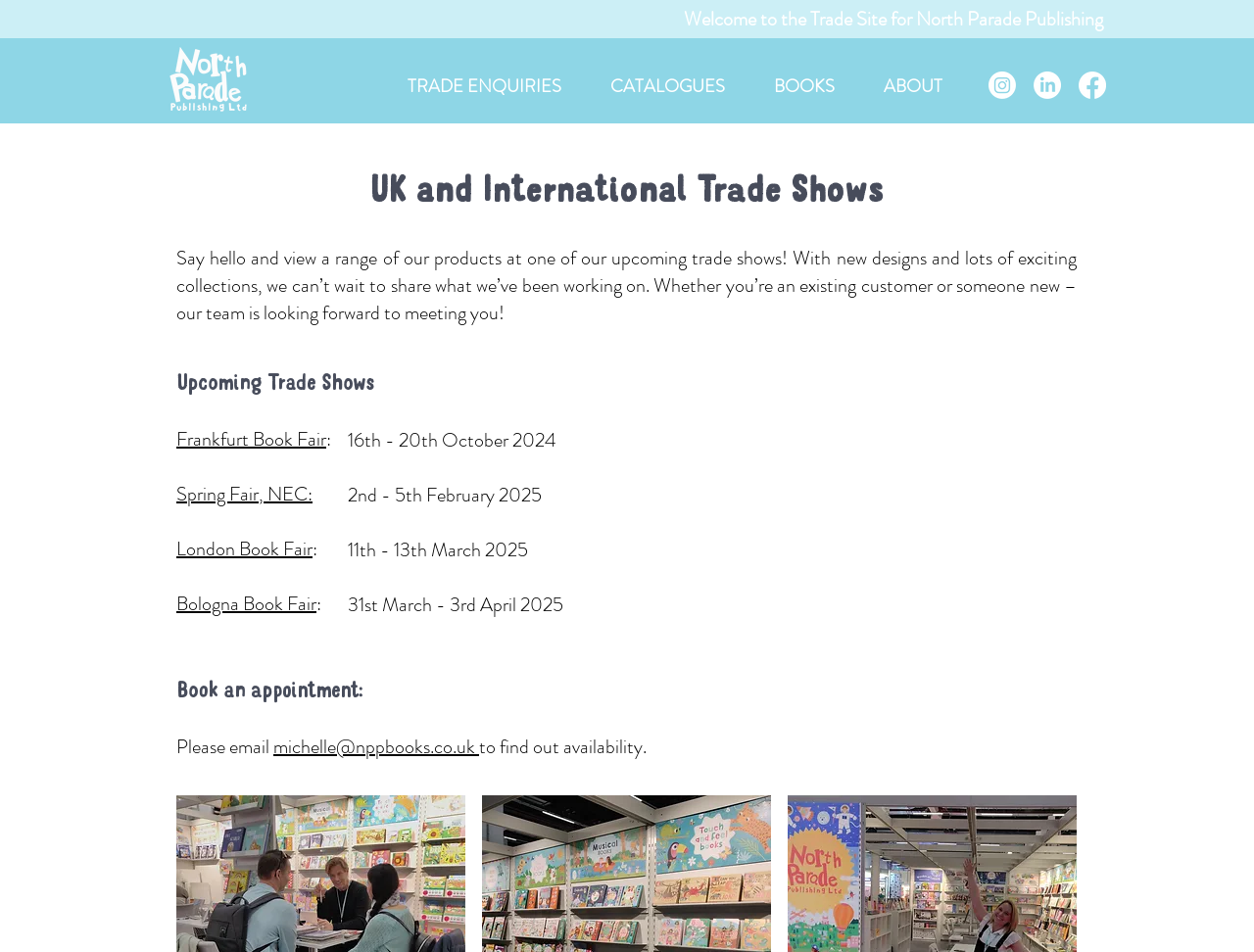What social media platforms are linked on the webpage?
Based on the image, provide a one-word or brief-phrase response.

Instagram, LinkedIn, Facebook